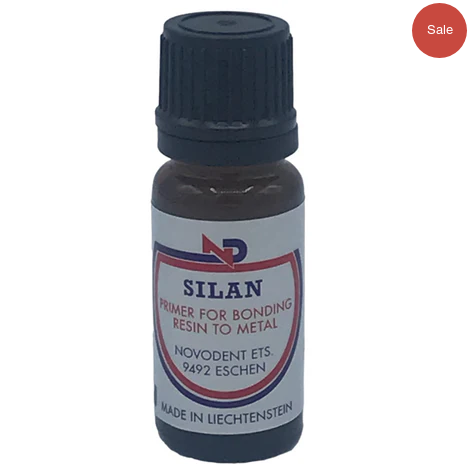Please provide a detailed answer to the question below by examining the image:
What is the purpose of the red circular tag?

The red circular tag on the bottle is marked as 'Sale', suggesting that the product is being offered at a discounted price or as part of a promotional offer, making it appealing to potential buyers.